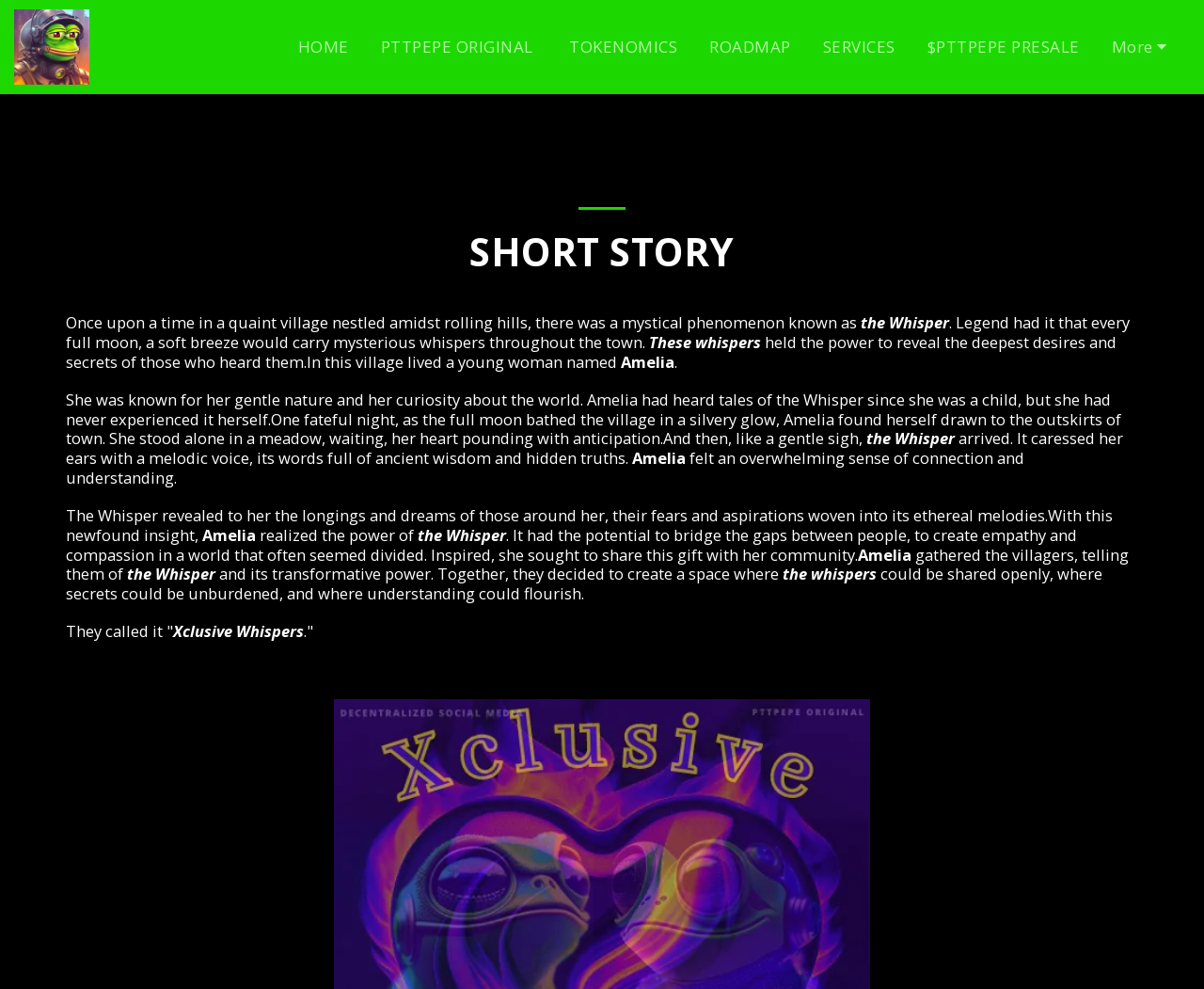How many links are there in the top navigation bar?
Use the screenshot to answer the question with a single word or phrase.

7